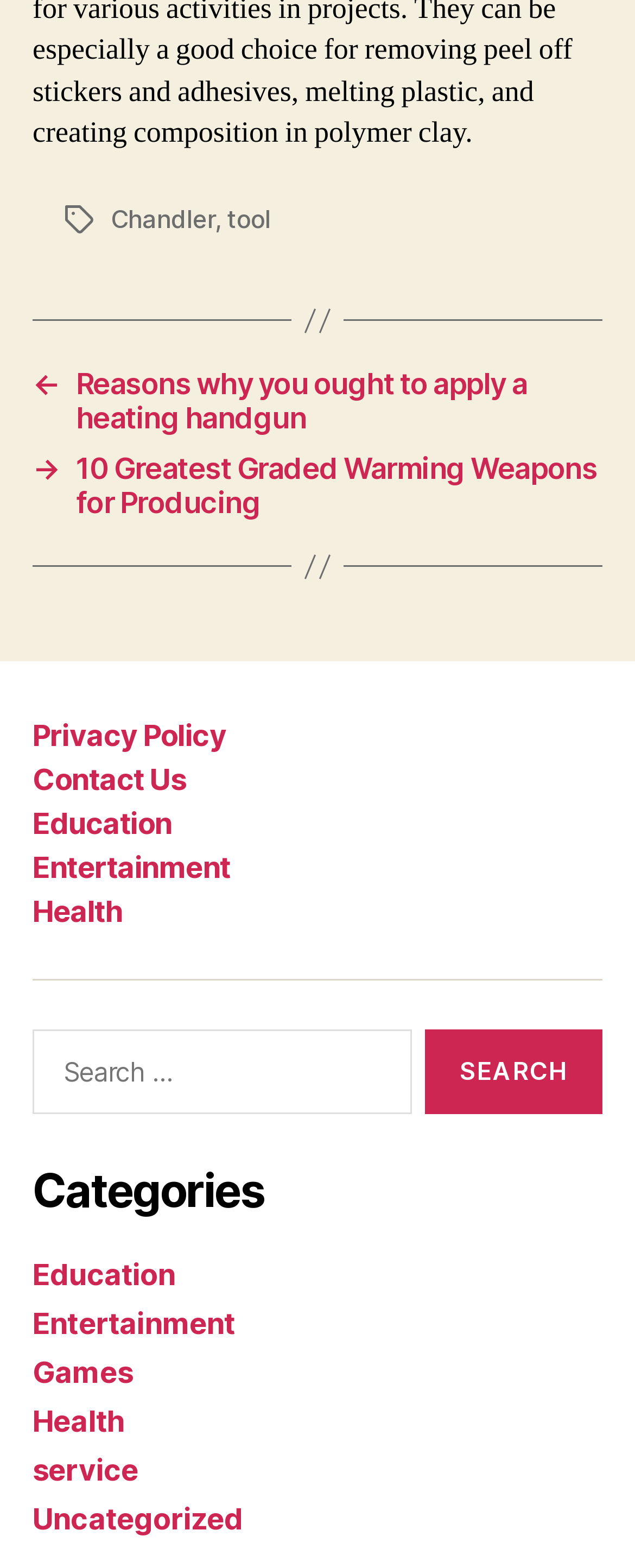Highlight the bounding box coordinates of the element that should be clicked to carry out the following instruction: "View the privacy policy". The coordinates must be given as four float numbers ranging from 0 to 1, i.e., [left, top, right, bottom].

[0.051, 0.458, 0.356, 0.48]